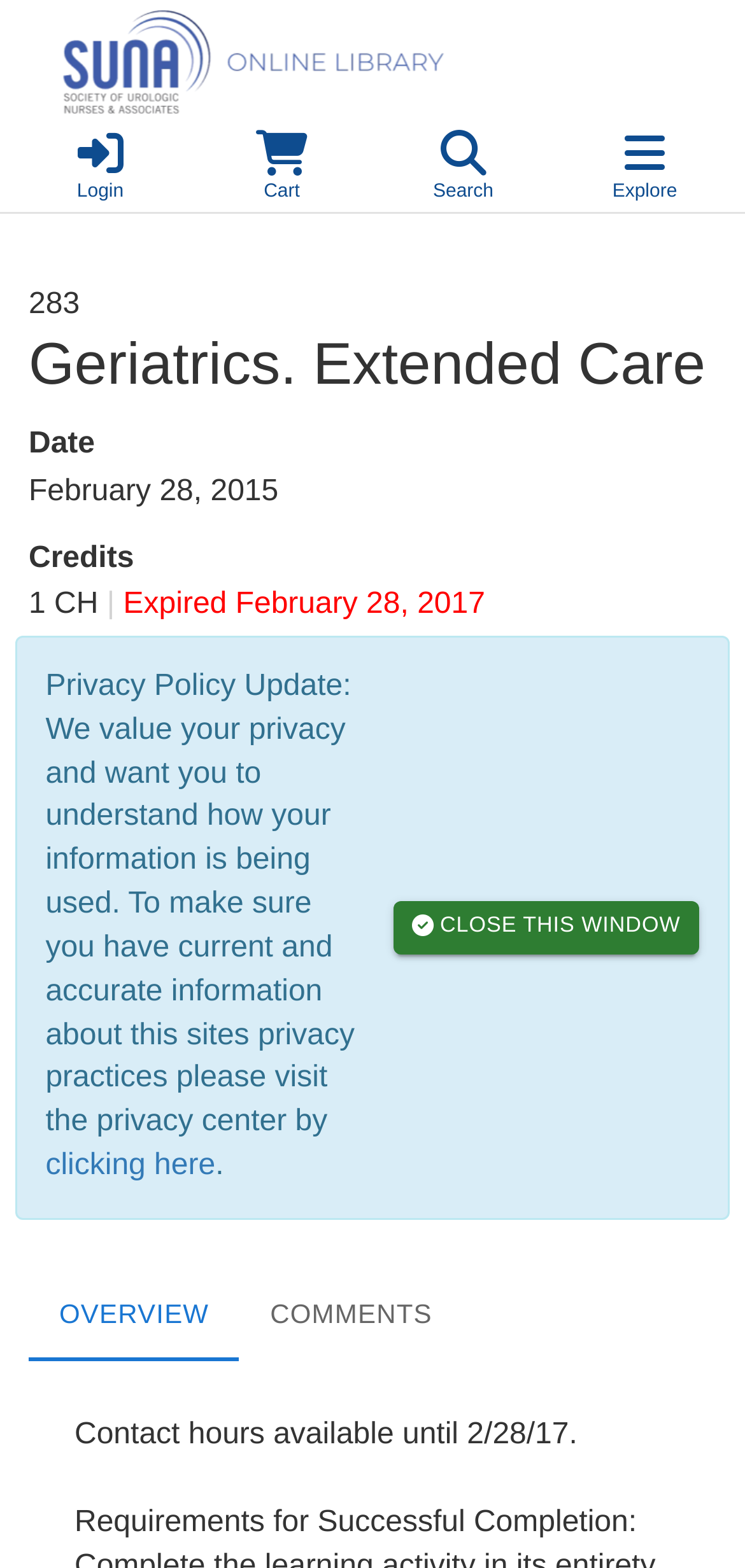Describe all the significant parts and information present on the webpage.

The webpage appears to be a product page for a geriatrics extended care course offered by the Society of Urologic Nurses and Associates. At the top of the page, there is a logo of the organization, accompanied by a link to the organization's homepage. Next to the logo, there are four links: "Login", "Cart", "Search", and "Explore".

Below the top navigation, there is a heading that reads "Geriatrics. Extended Care". On the same line, there is a text "283" and a date "February 28, 2015". Underneath, there are three lines of text: "Date: February 28, 2015", "Credits: CH", and "Expired: February 28, 2017". 

On the left side of the page, there is a section with a heading "Standard Price" and a button "Free for Members". Below this section, there is another button "Add To Cart". 

The main content of the page is divided into sections. The first section has a heading "Main Conference" and a link to the main conference page. Below this section, there is a paragraph of text describing the main conference. 

Underneath, there is a tab list with two tabs: "OVERVIEW" and "COMMENTS". The "OVERVIEW" tab is selected by default. 

At the bottom of the page, there are two paragraphs of text. The first paragraph informs users that contact hours are available until 2/28/17. The second paragraph describes the requirements for successful completion of the course. 

On the right side of the page, there is a notice about a privacy policy update, with a link to the privacy center. There is also a button to close this window.